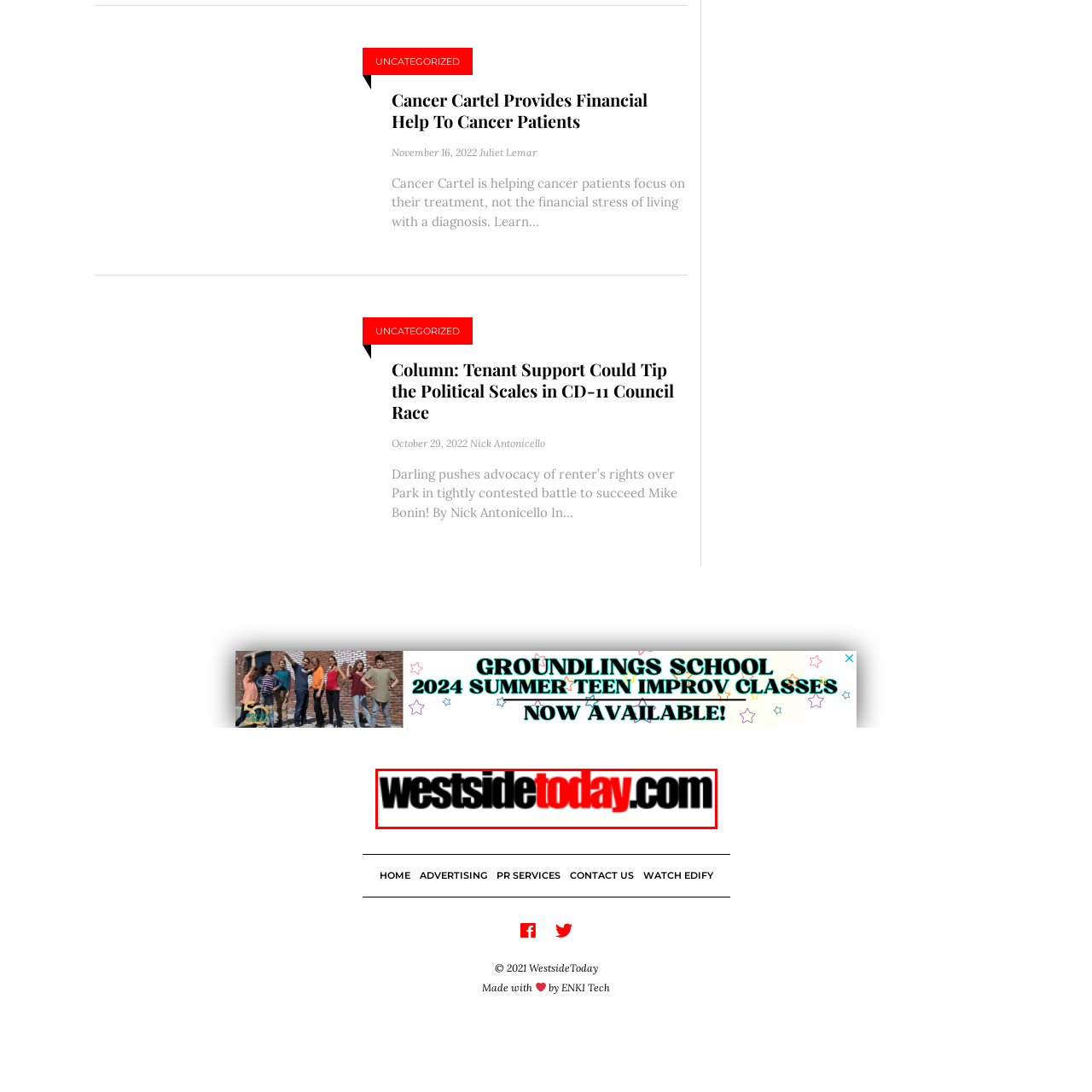Look at the photo within the red outline and describe it thoroughly.

The image features the logo of Westside Today, a publication focused on news and events in the Westside area. The logo prominently displays the website name "westside today" in a bold and eye-catching font, with the word "today" emphasized in striking red, contrasting against a black background. This design choice reinforces the brand's identity and draws attention to its commitment to providing timely updates and information relevant to the community it serves.